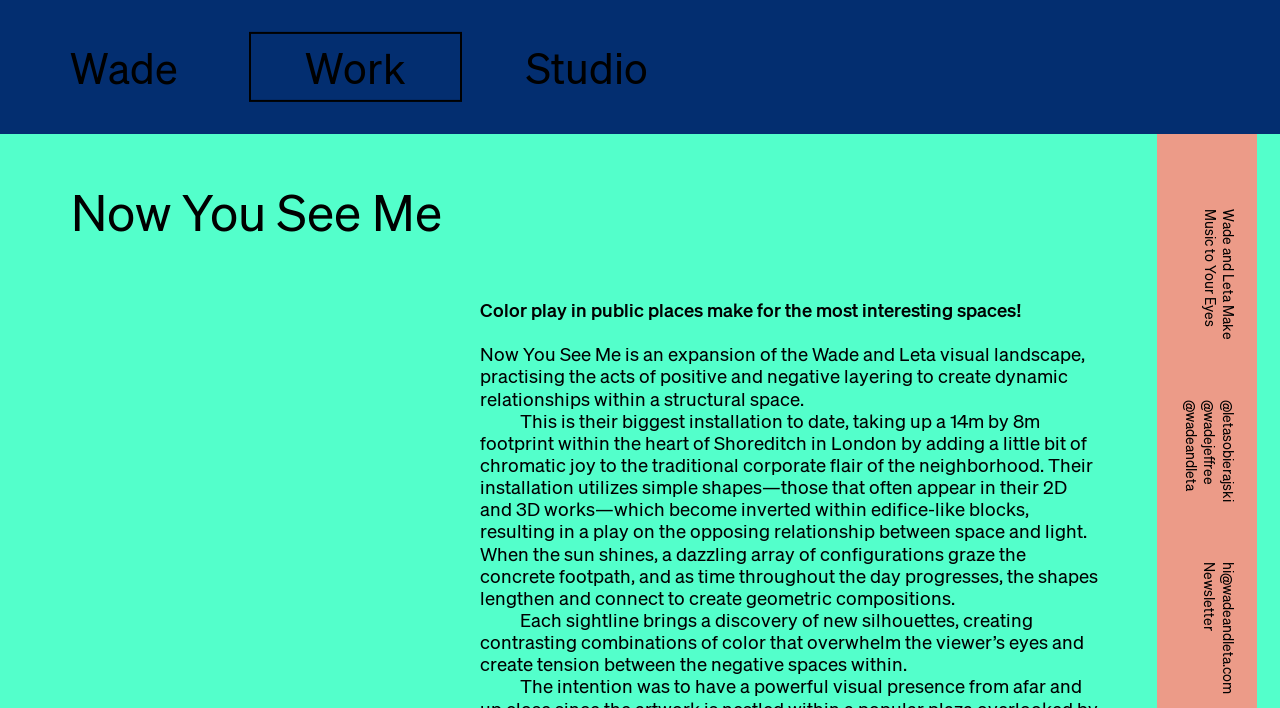Describe all the significant parts and information present on the webpage.

This webpage is about the creative studio of Wade Jeffree and Leta Sobierajski, a couple who share a taste for quirky aesthetics and crisp design. At the top left, there are three links: "Wade", "Work", and "Studio". To the right of these links, there is a small image. Below these elements, there is a heading "Now You See Me" with a brief description of an installation in Shoreditch, London. The installation is described as a play on the opposing relationship between space and light, with simple shapes becoming inverted within edifice-like blocks.

On the right side of the page, there are several social media links, including "@letasobierajski", "@wadejeffree", and "@wadeandleta", as well as a link to their email address and a newsletter. Below these links, there is a section with several lines of text, each describing a different project or collaboration, including "ADOBE - Expressive A", "Adobe x Wade and Leta", "AIGA Eye On Design Conference", and several others. These text lines are arranged in a vertical column, with each line slightly indented from the previous one.